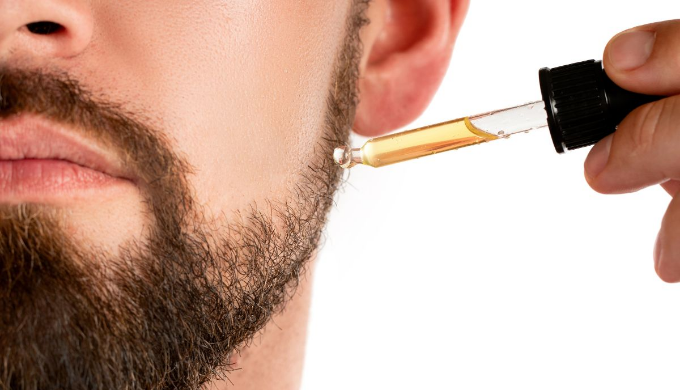What is the focus of the image?
Give a single word or phrase answer based on the content of the image.

The man's well-groomed beard